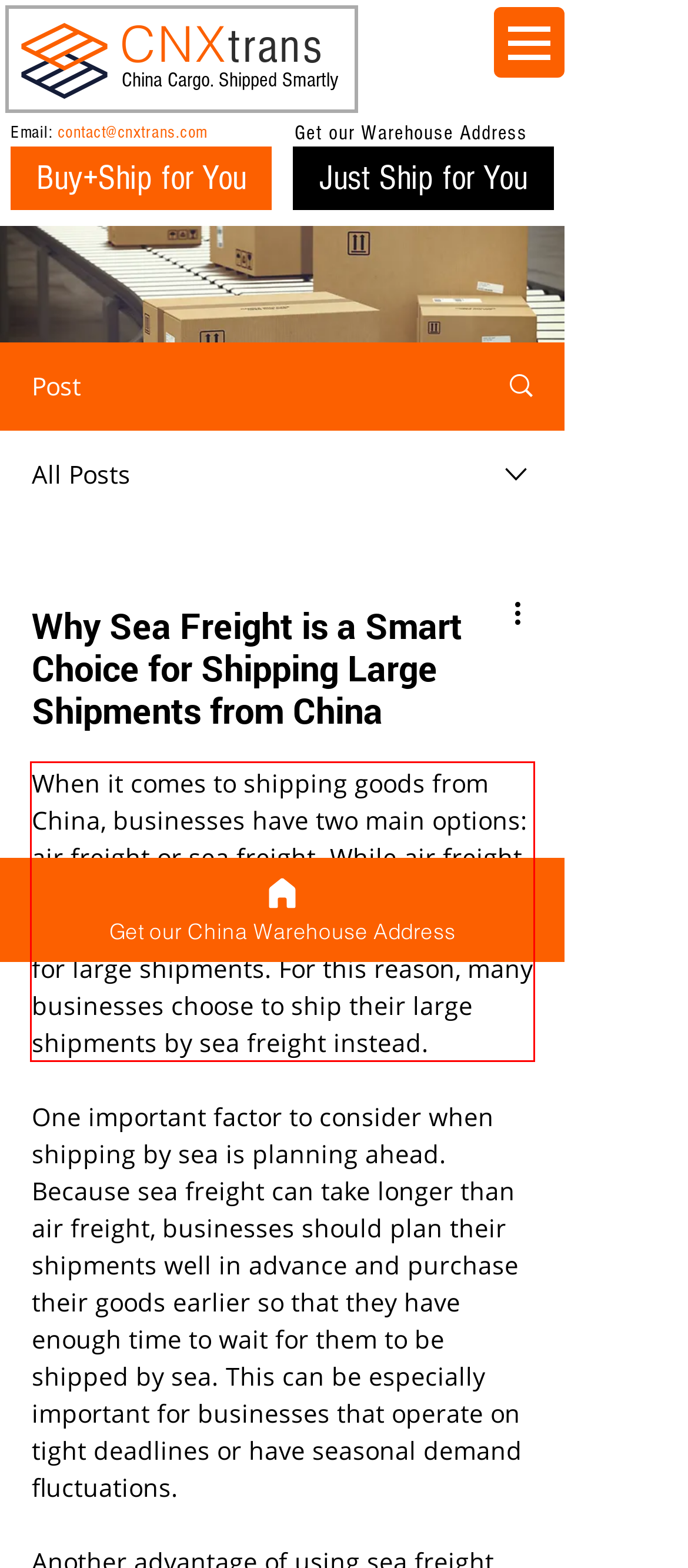Using the provided webpage screenshot, recognize the text content in the area marked by the red bounding box.

When it comes to shipping goods from China, businesses have two main options: air freight or sea freight. While air freight can be a faster option, it is often significantly more expensive, especially for large shipments. For this reason, many businesses choose to ship their large shipments by sea freight instead.